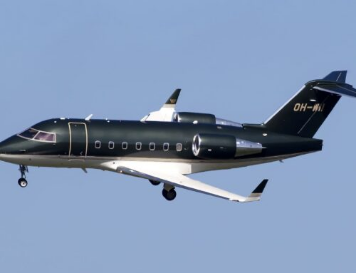Answer the following inquiry with a single word or phrase:
What is the purpose of the Challenger 604?

Corporate travel and private charters